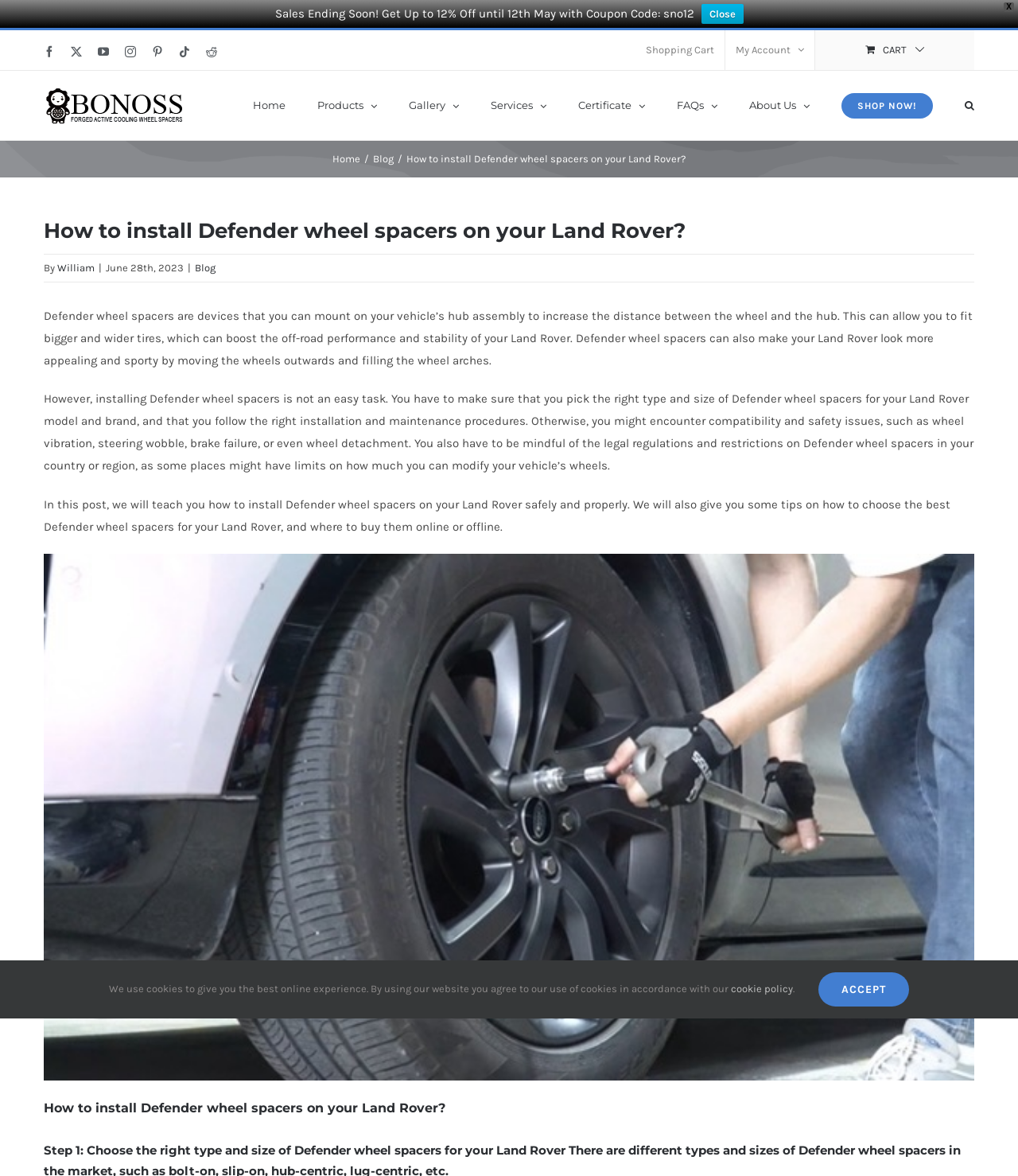Your task is to find and give the main heading text of the webpage.

How to install Defender wheel spacers on your Land Rover?